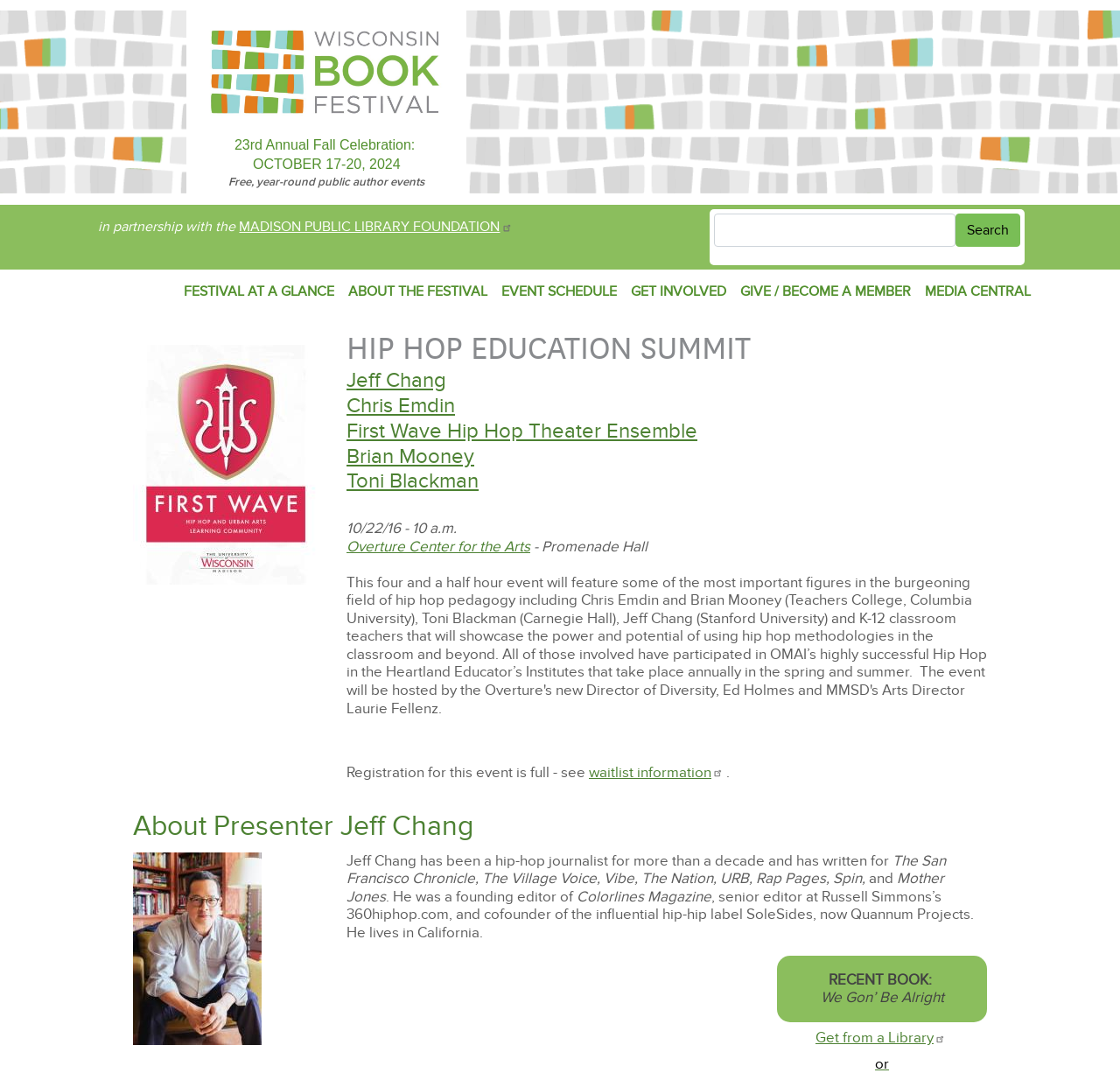Use a single word or phrase to answer the following:
What is the date of the 23rd Annual Fall Celebration?

OCTOBER 17-20, 2024